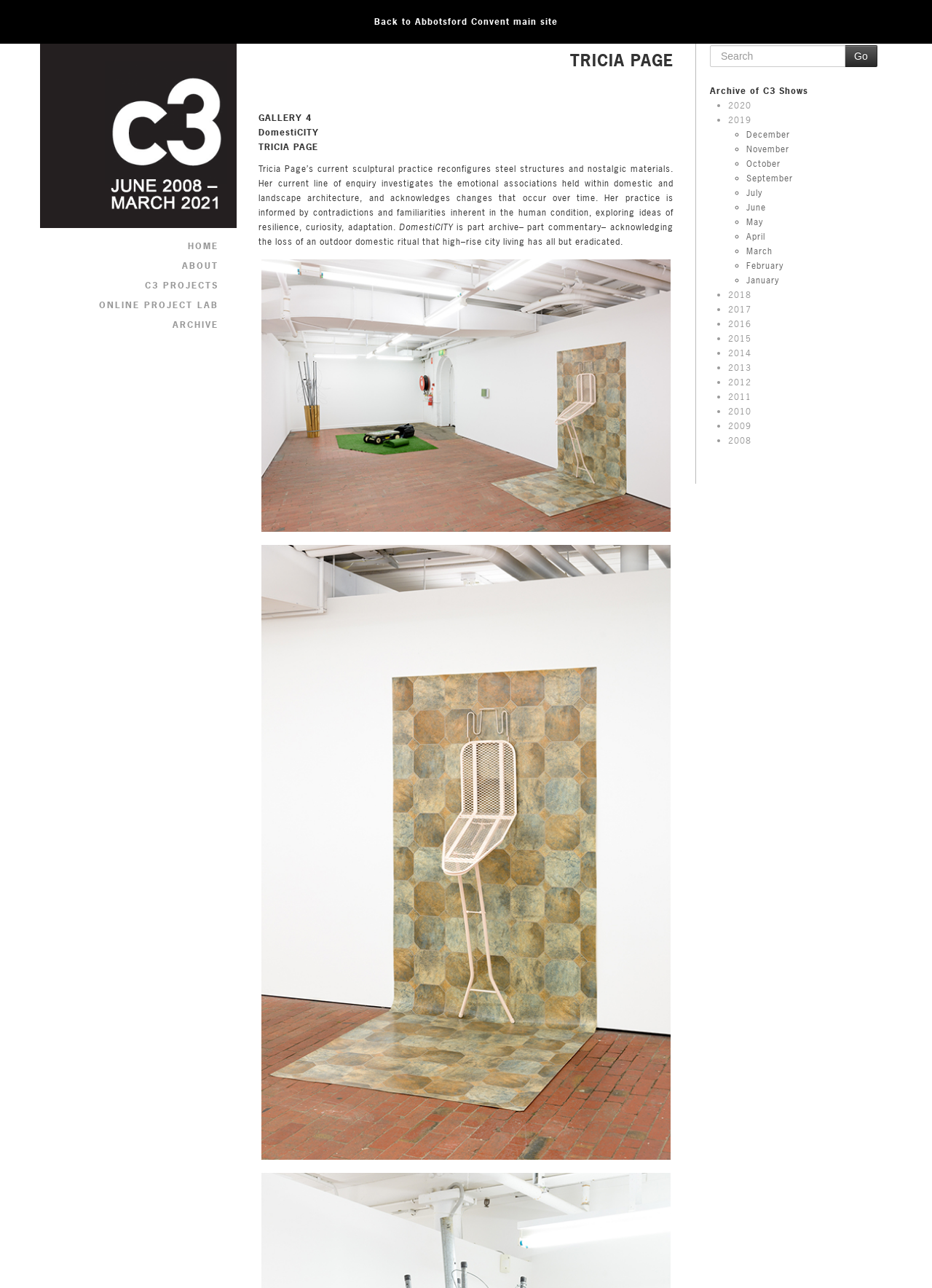Identify the bounding box coordinates for the UI element that matches this description: "Online Project Lab".

[0.106, 0.232, 0.234, 0.242]